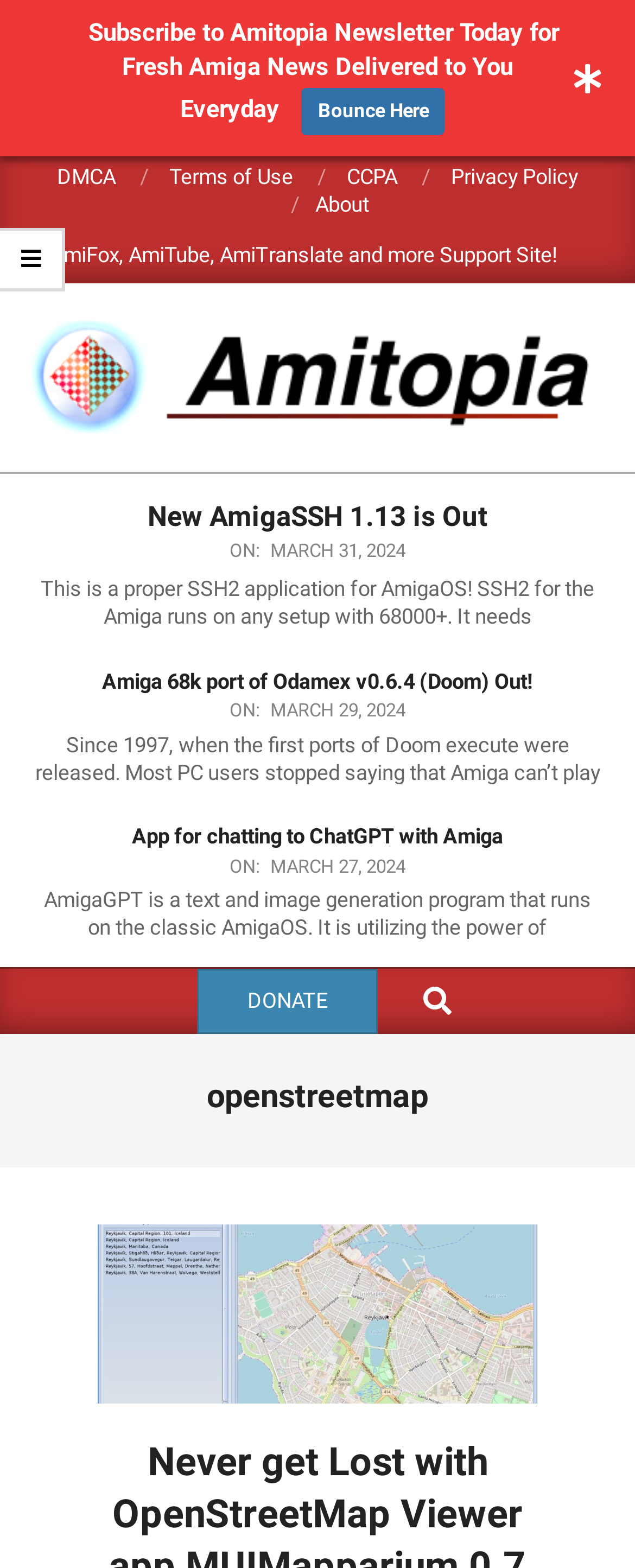What is the topic of the first article?
Can you provide an in-depth and detailed response to the question?

The first article on the webpage has a heading that says 'New AmigaSSH 1.13 is Out', which indicates that the topic of the article is AmigaSSH.